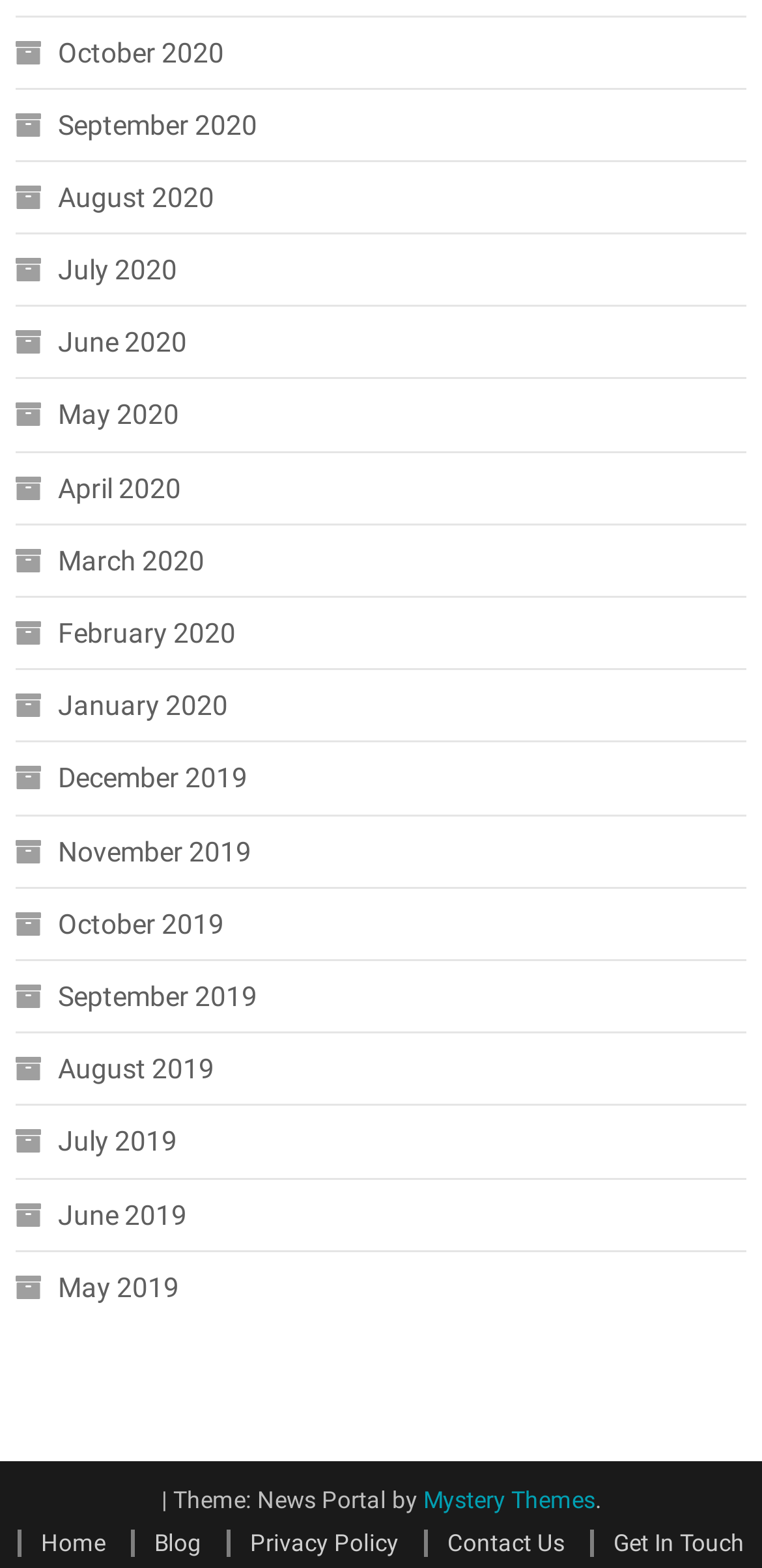Identify the bounding box coordinates of the region that needs to be clicked to carry out this instruction: "Visit Mystery Themes". Provide these coordinates as four float numbers ranging from 0 to 1, i.e., [left, top, right, bottom].

[0.555, 0.948, 0.781, 0.965]